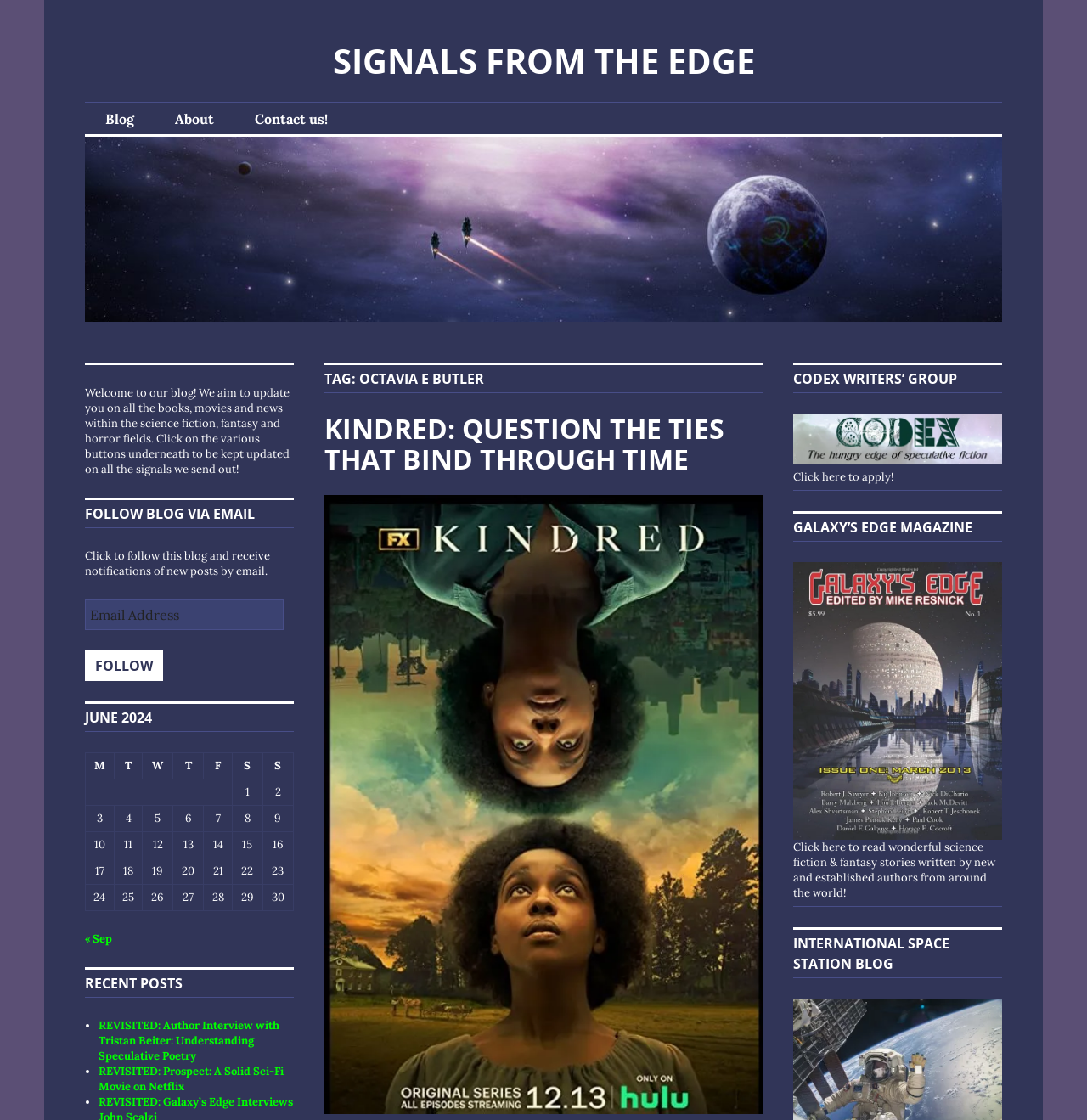What is the name of the magazine advertised on the right side of the page?
Please interpret the details in the image and answer the question thoroughly.

On the right side of the page, there is an advertisement for a magazine, and the title of the magazine is 'GALAXY'S EDGE MAGAZINE'.